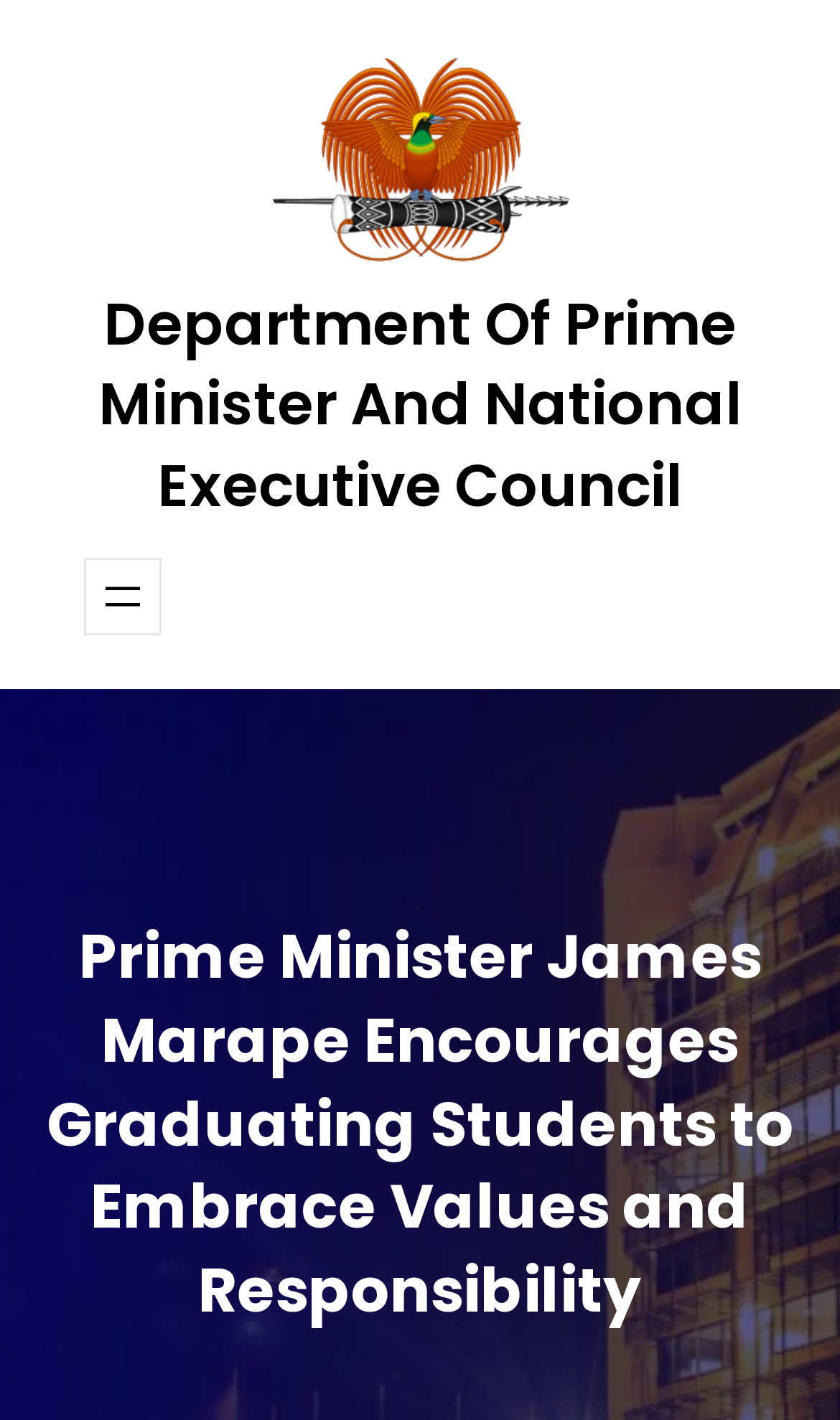Please answer the following question using a single word or phrase: 
What is the topic of the main heading?

Prime Minister James Marape